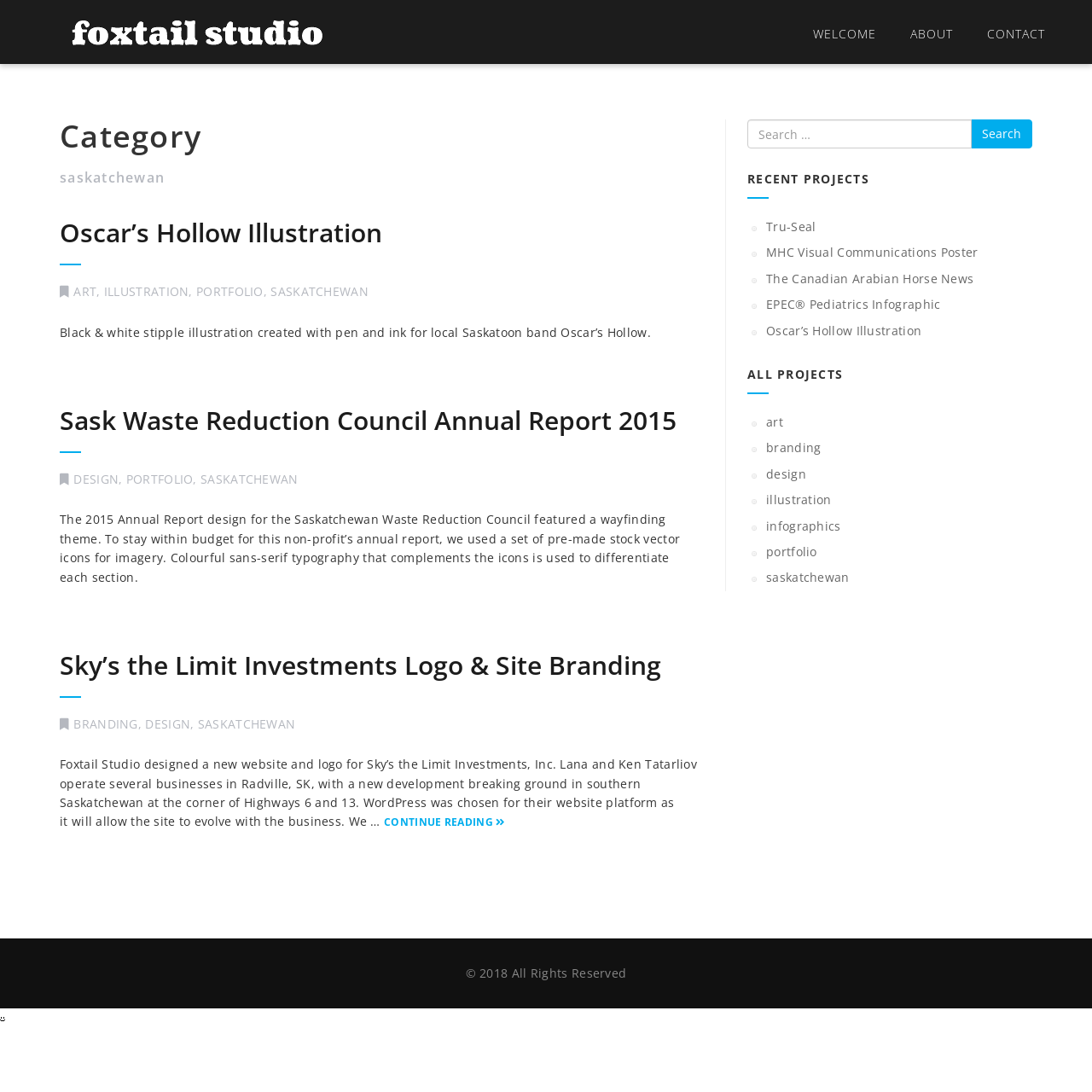Locate the bounding box coordinates of the element that should be clicked to fulfill the instruction: "click on the WELCOME link".

[0.745, 0.023, 0.802, 0.041]